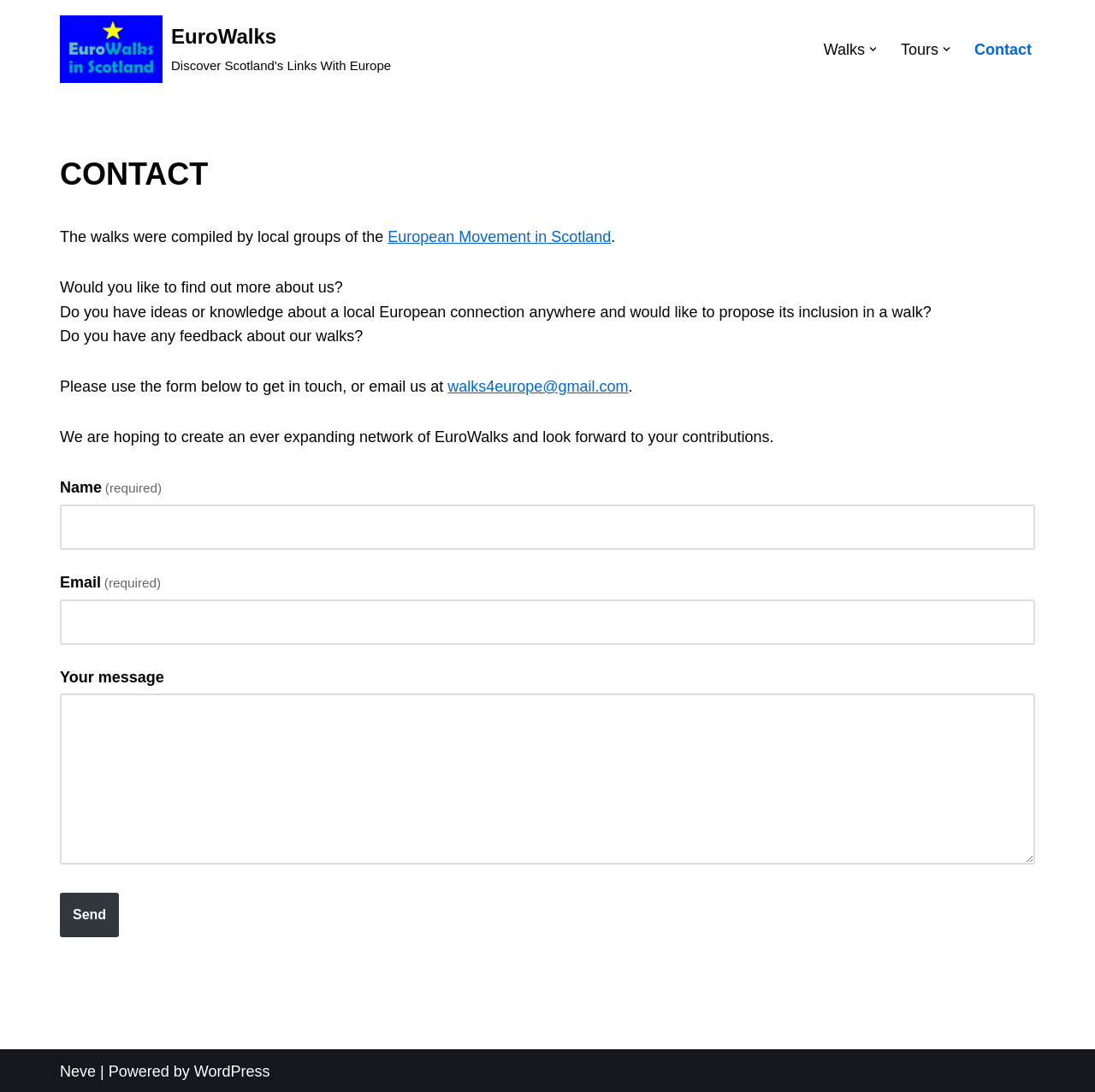Indicate the bounding box coordinates of the element that must be clicked to execute the instruction: "Click the 'Send' button". The coordinates should be given as four float numbers between 0 and 1, i.e., [left, top, right, bottom].

[0.055, 0.818, 0.109, 0.858]